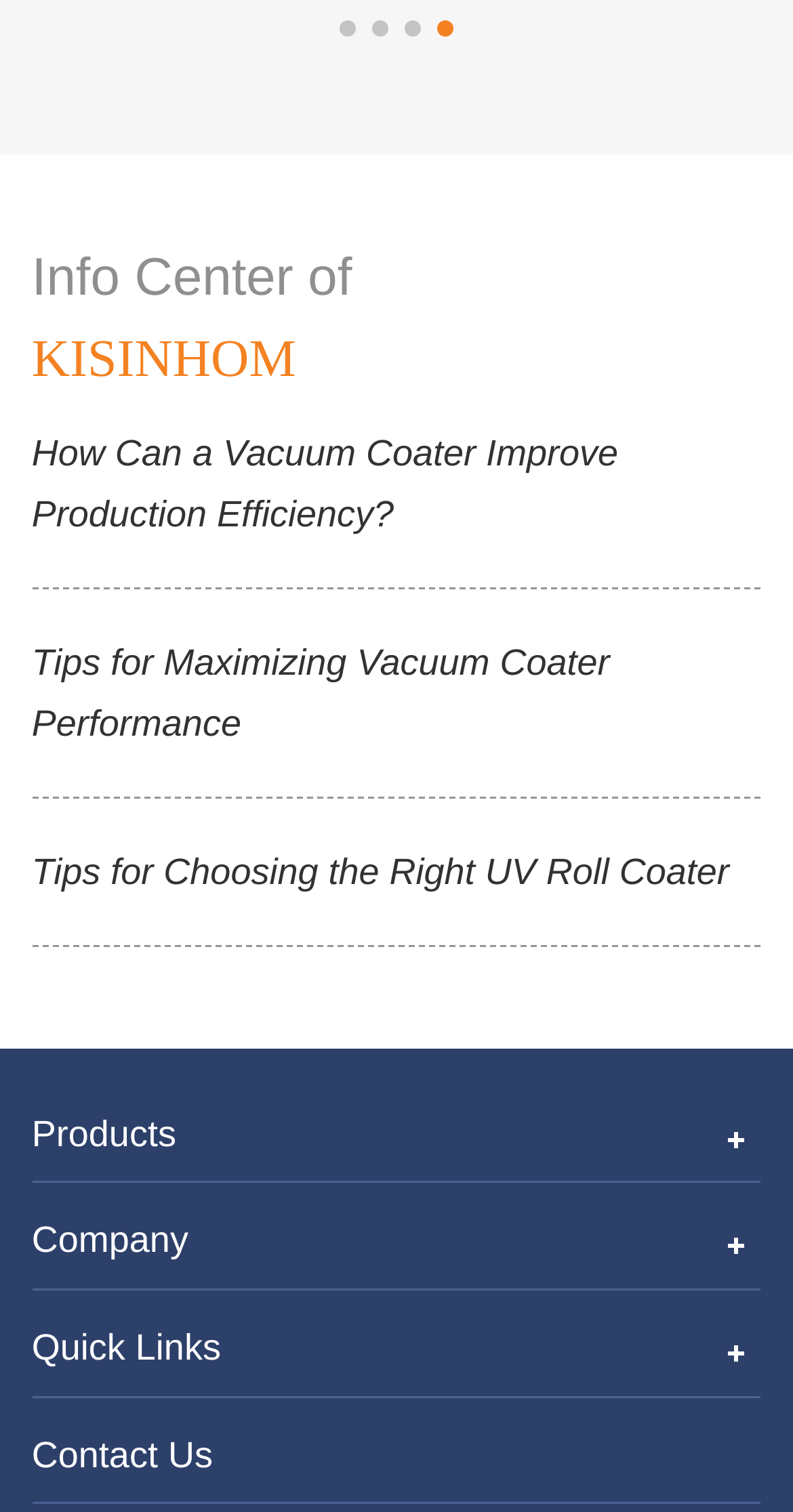Give a one-word or one-phrase response to the question:
What is the topic of the links in the middle section?

Vacuum coaters